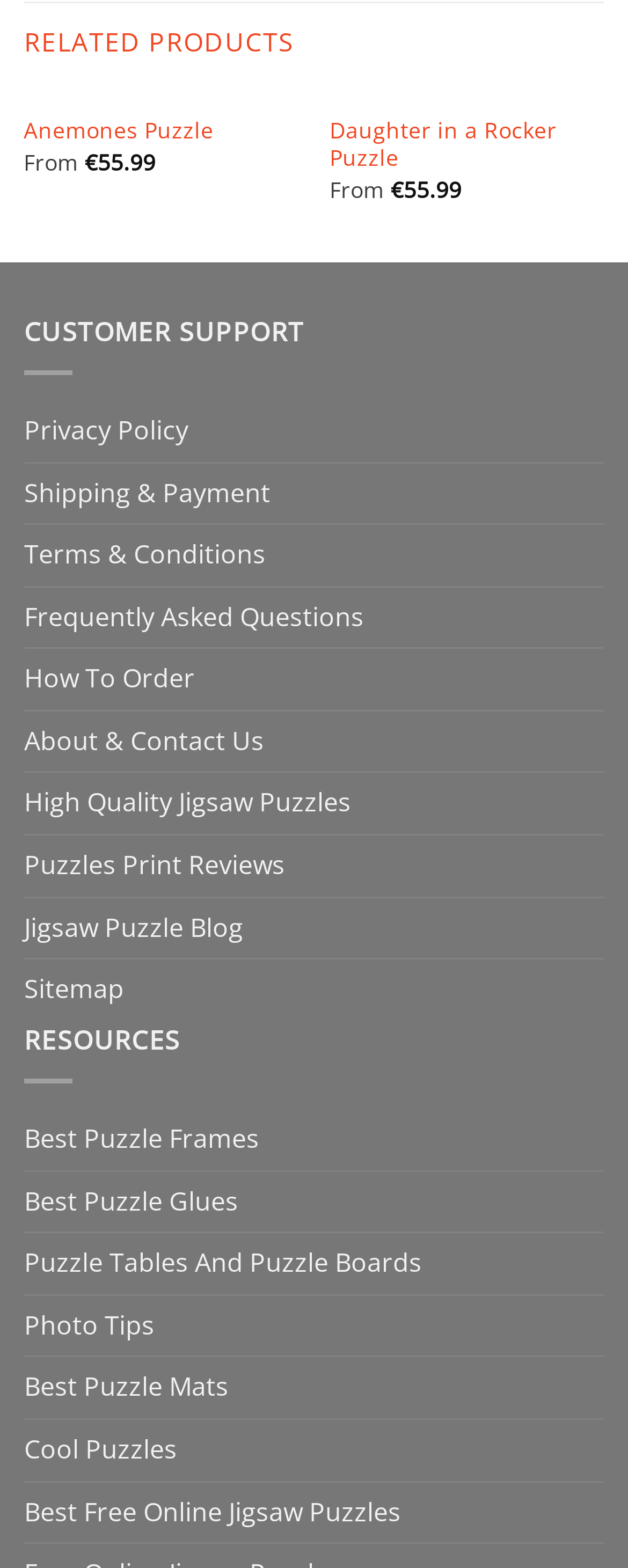Please identify the bounding box coordinates of the element I should click to complete this instruction: 'Read Puzzles Print Reviews'. The coordinates should be given as four float numbers between 0 and 1, like this: [left, top, right, bottom].

[0.038, 0.533, 0.454, 0.572]